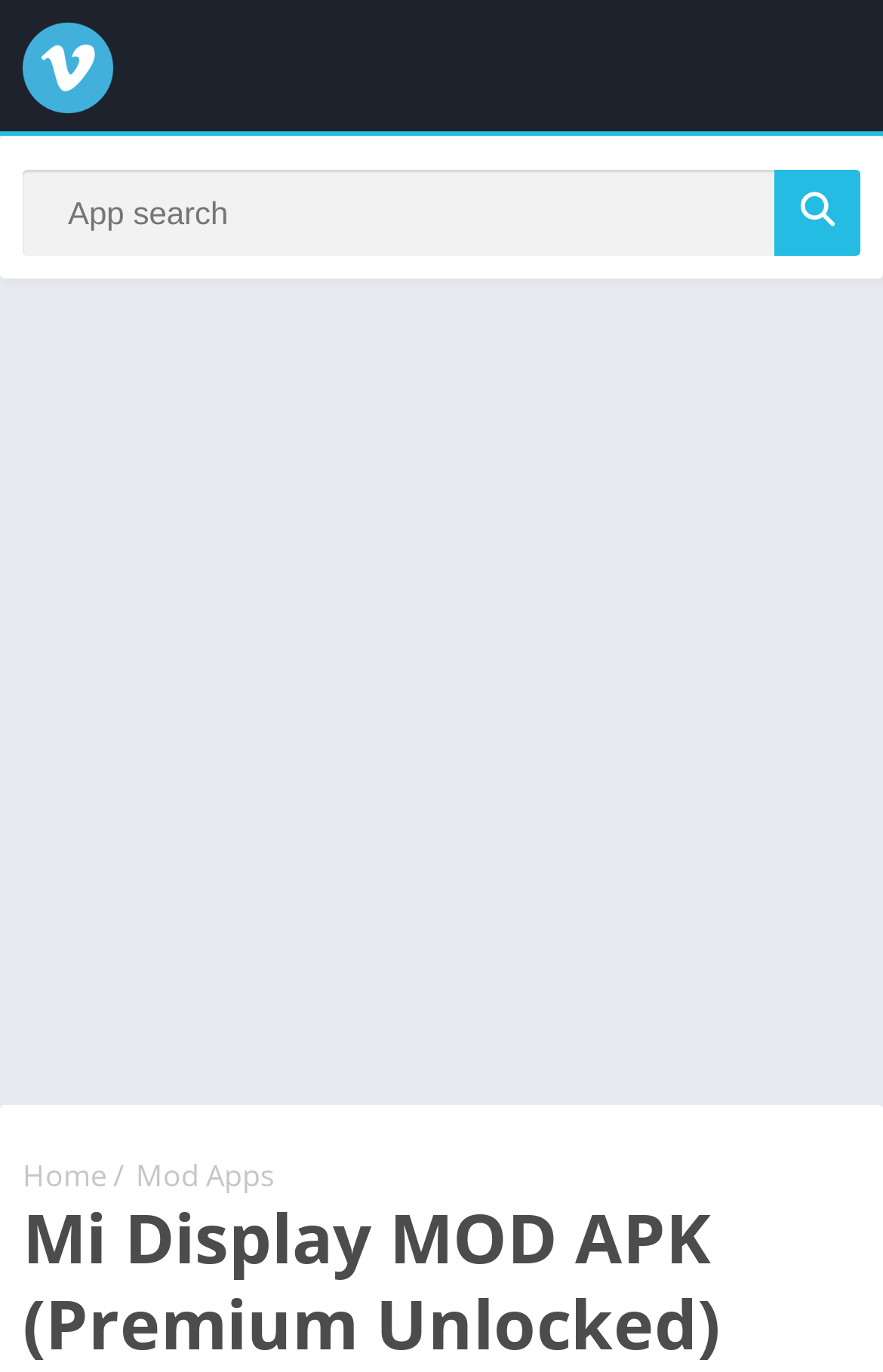Locate the bounding box of the UI element described in the following text: "aria-label="Search" name="s" placeholder="App search"".

[0.026, 0.124, 0.974, 0.186]